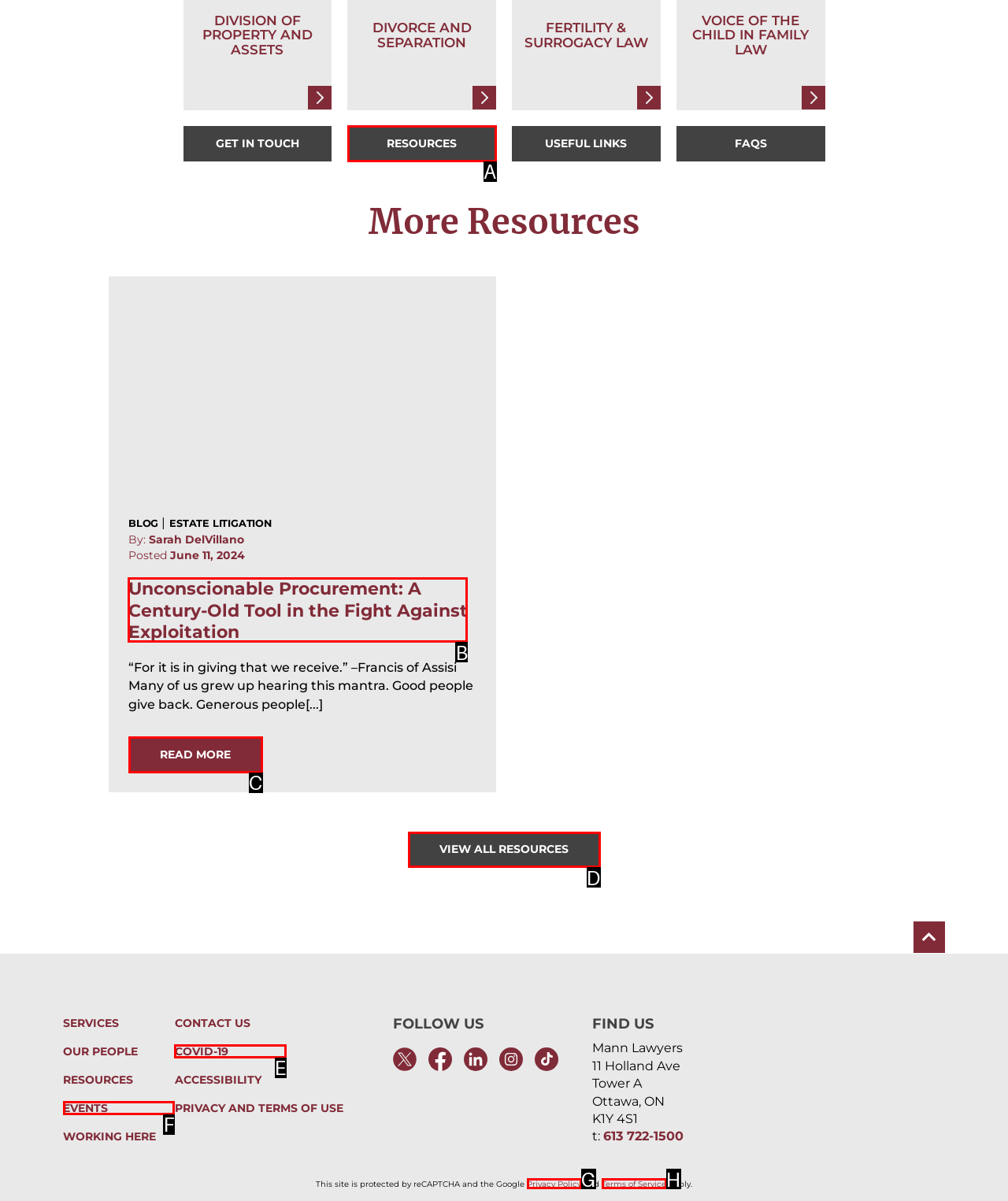Which UI element should you click on to achieve the following task: Read the blog post Unconscionable Procurement: A Century-Old Tool in the Fight Against Exploitation? Provide the letter of the correct option.

B